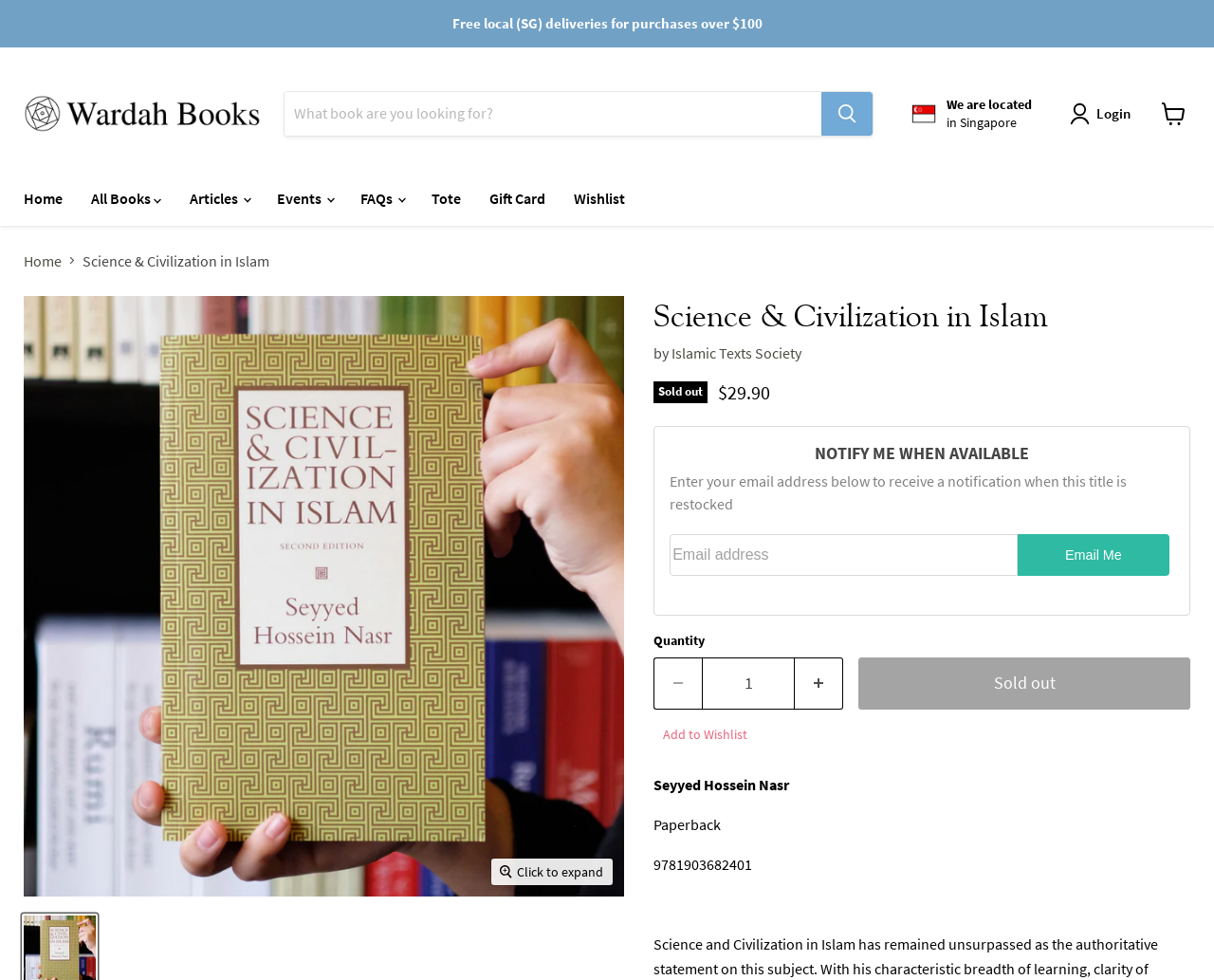Please identify the bounding box coordinates of the region to click in order to complete the given instruction: "View cart". The coordinates should be four float numbers between 0 and 1, i.e., [left, top, right, bottom].

[0.949, 0.094, 0.984, 0.137]